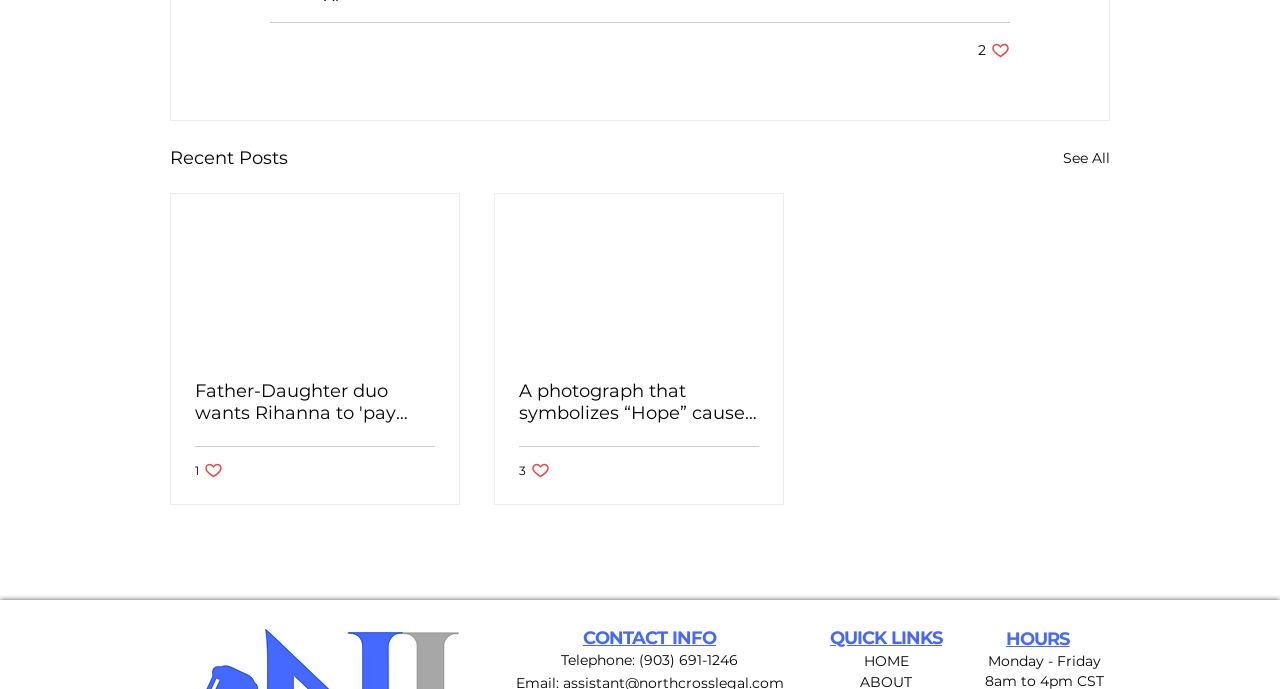Specify the bounding box coordinates of the area to click in order to follow the given instruction: "Go to the home page."

[0.675, 0.946, 0.71, 0.972]